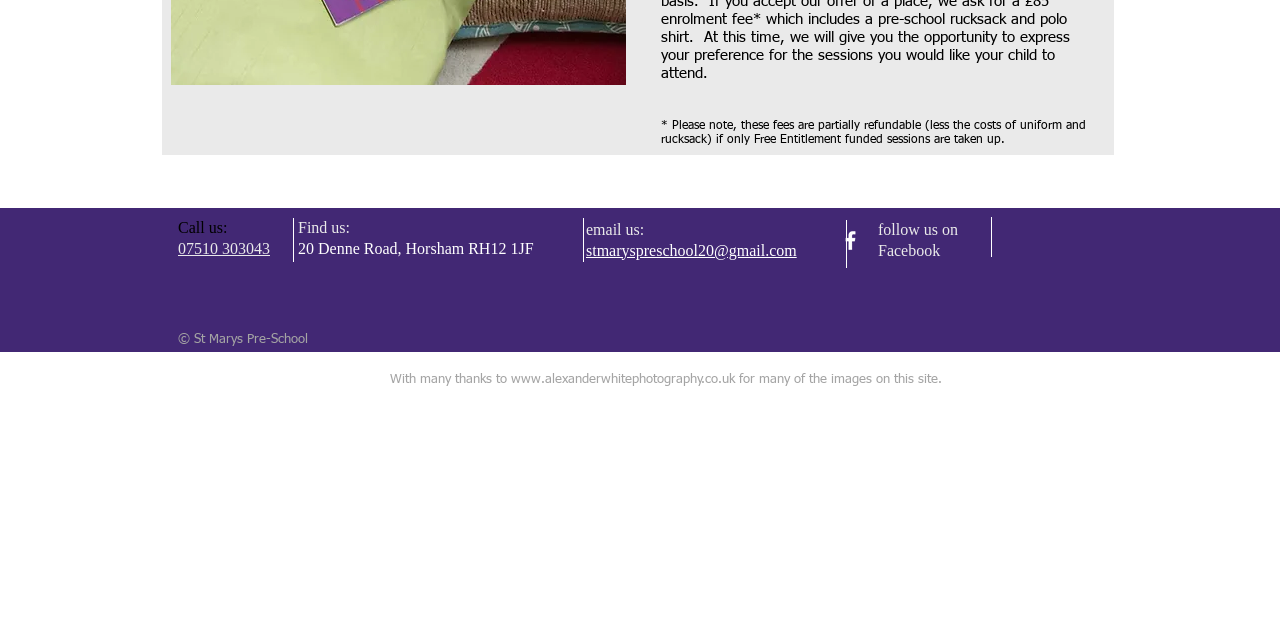Please determine the bounding box coordinates, formatted as (top-left x, top-left y, bottom-right x, bottom-right y), with all values as floating point numbers between 0 and 1. Identify the bounding box of the region described as: aria-label="facebook"

[0.655, 0.356, 0.674, 0.395]